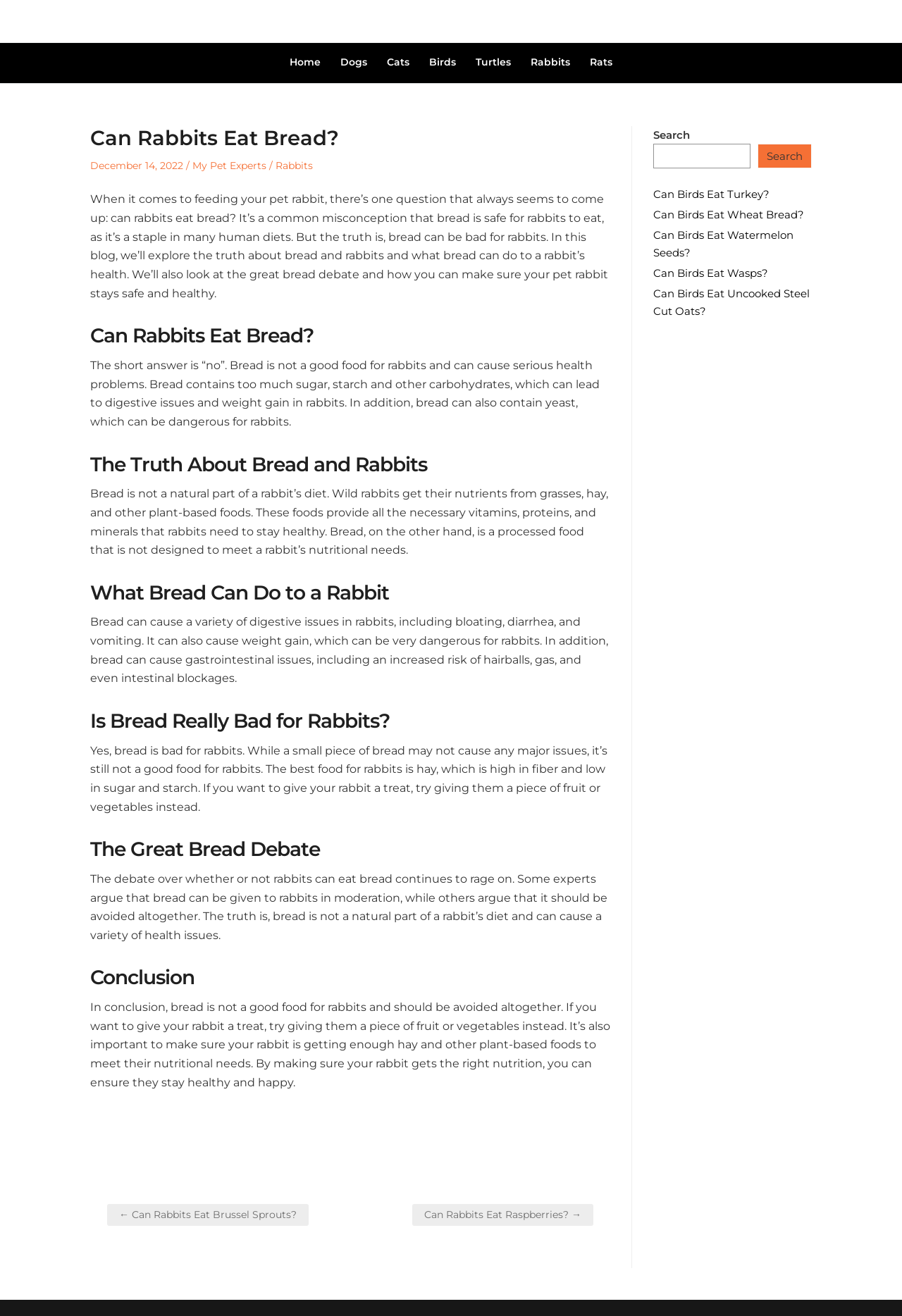Find the bounding box coordinates for the HTML element described as: "Turtles". The coordinates should consist of four float values between 0 and 1, i.e., [left, top, right, bottom].

[0.527, 0.042, 0.566, 0.052]